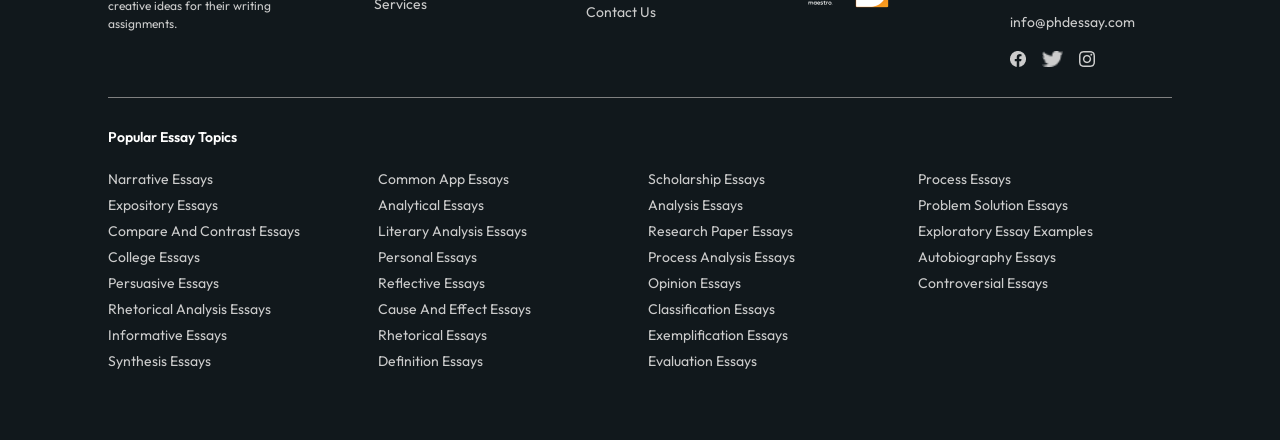What is the contact email address?
Kindly offer a comprehensive and detailed response to the question.

The contact email address can be found at the top of the webpage, next to the 'Contact Us' link. It is 'info@phdessay.com'.